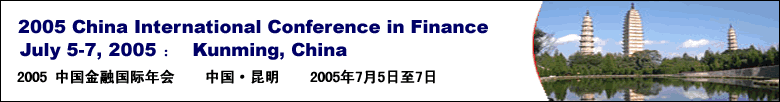Please answer the following question using a single word or phrase: 
Where is the conference being held?

Kunming, China